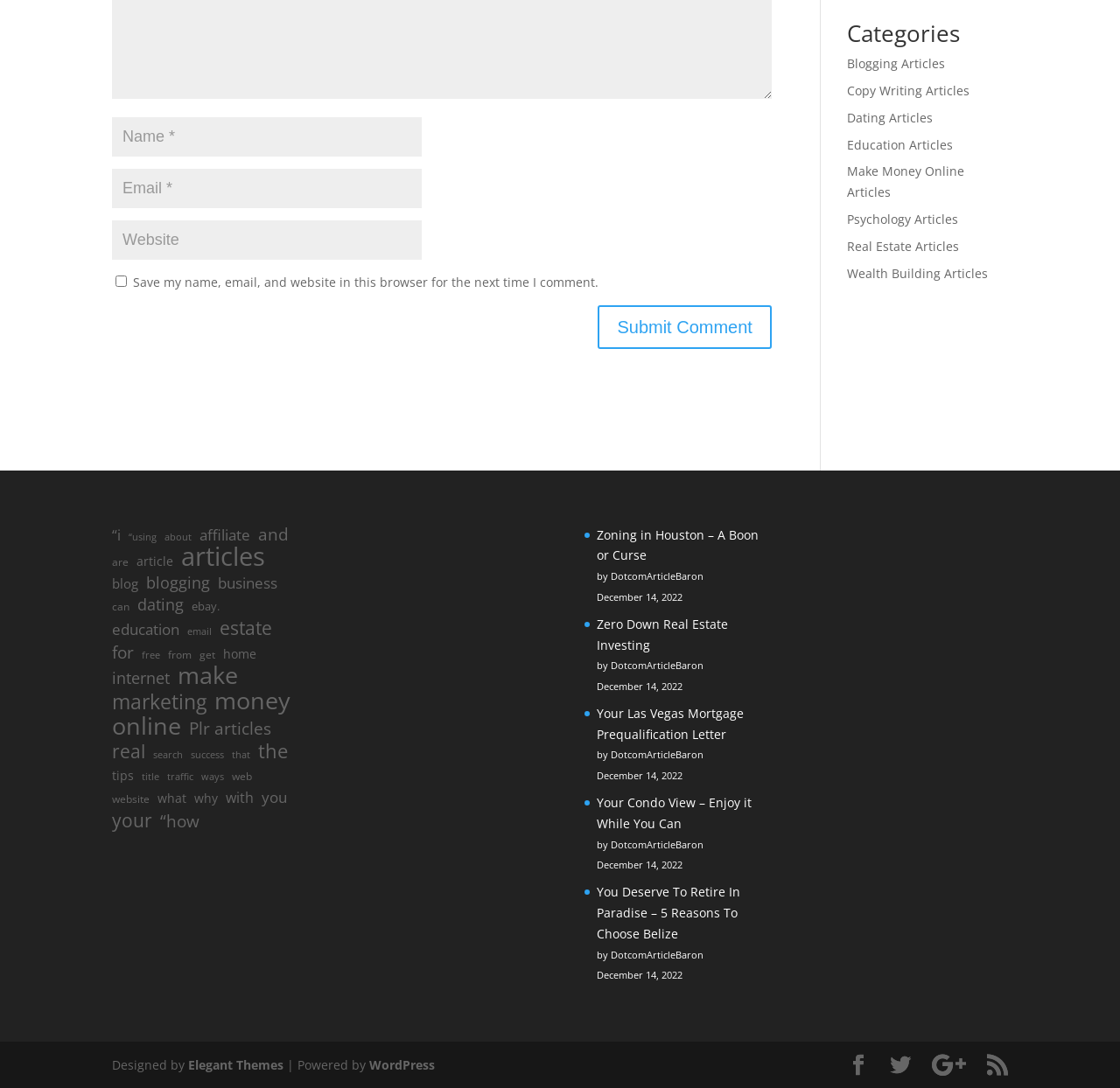How many articles are listed on this page?
From the image, respond with a single word or phrase.

5